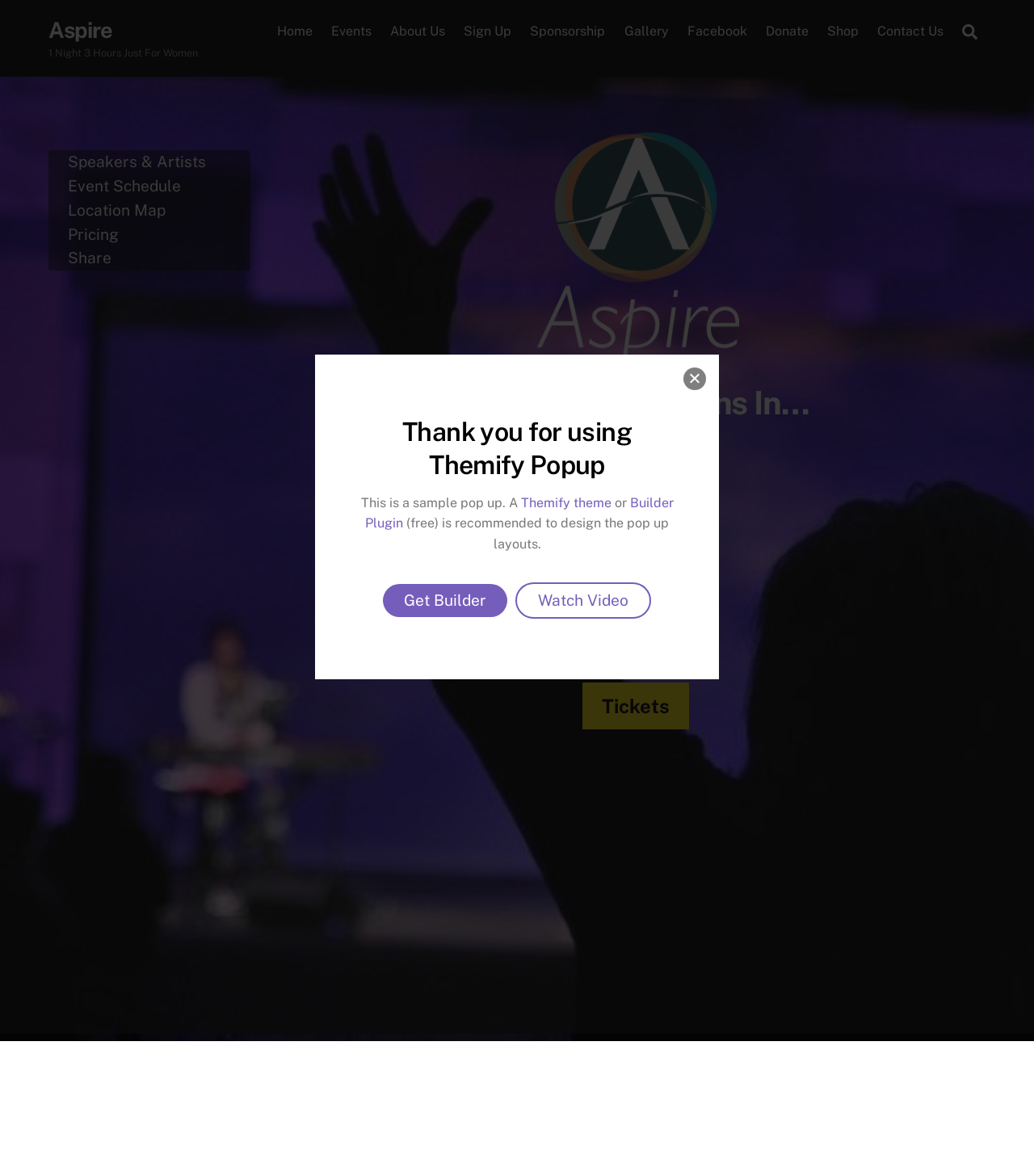Please identify the bounding box coordinates of the area that needs to be clicked to fulfill the following instruction: "View Home page."

[0.26, 0.011, 0.31, 0.042]